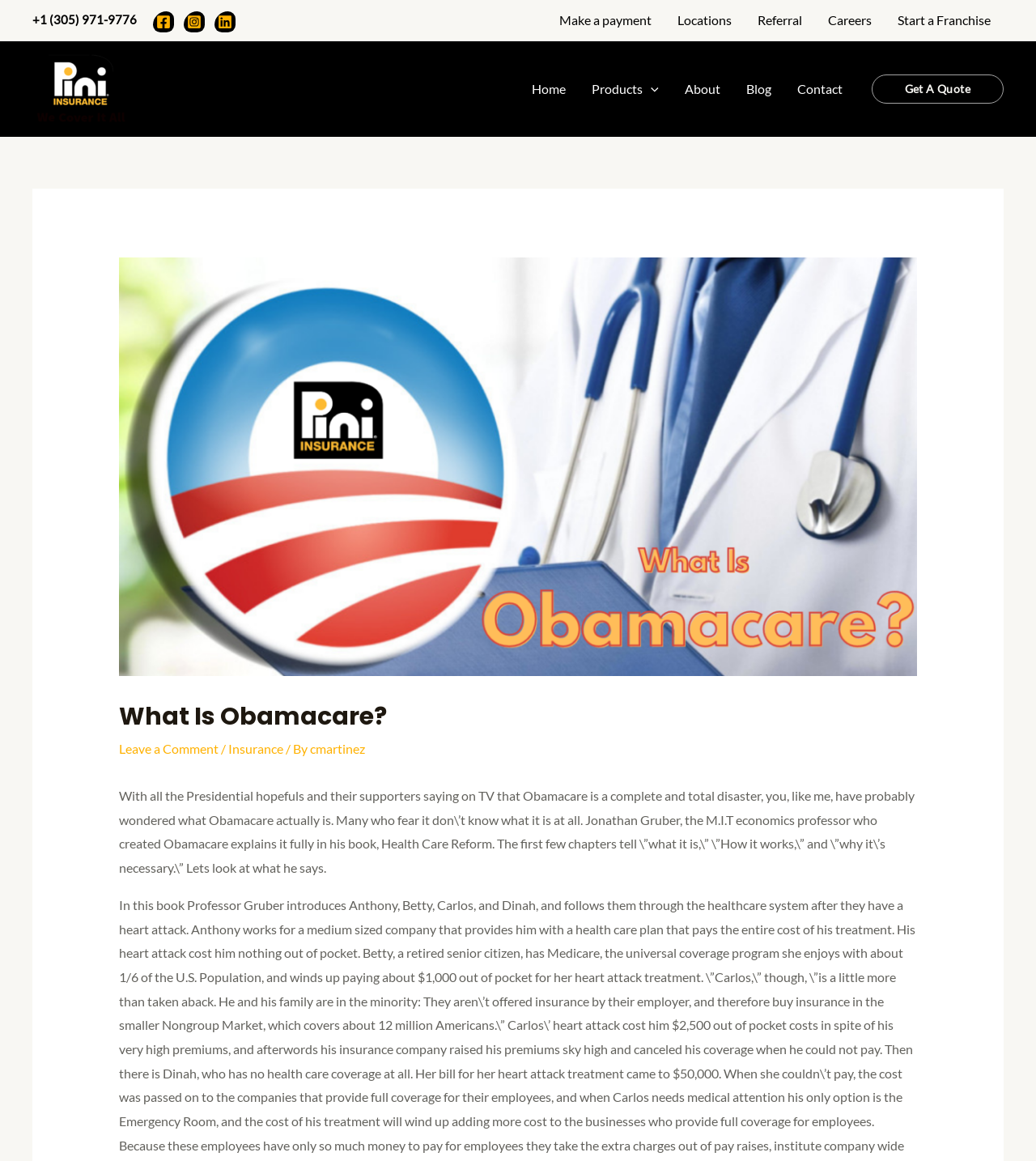Who created Obamacare?
Answer the question with as much detail as you can, using the image as a reference.

According to the article, Jonathan Gruber, an M.I.T economics professor, created Obamacare and explained it in his book 'Health Care Reform'.